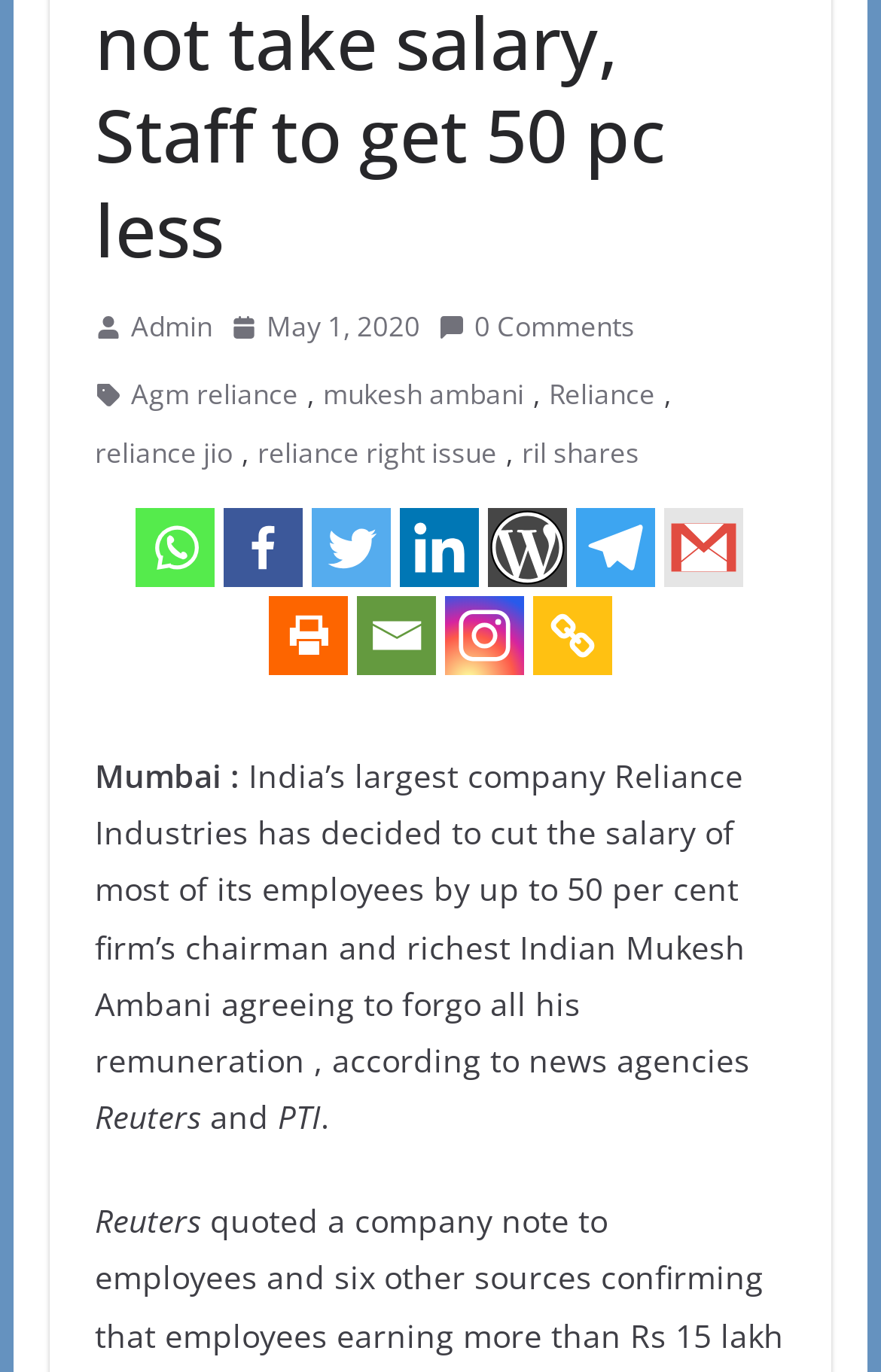How many social media platforms are listed at the bottom of the page?
Please provide a comprehensive answer based on the visual information in the image.

The answer can be found by counting the number of social media links listed at the bottom of the page, which includes Whatsapp, Facebook, Twitter, Linkedin, WordPress, Telegram, Gmail, Instagram, and Email.